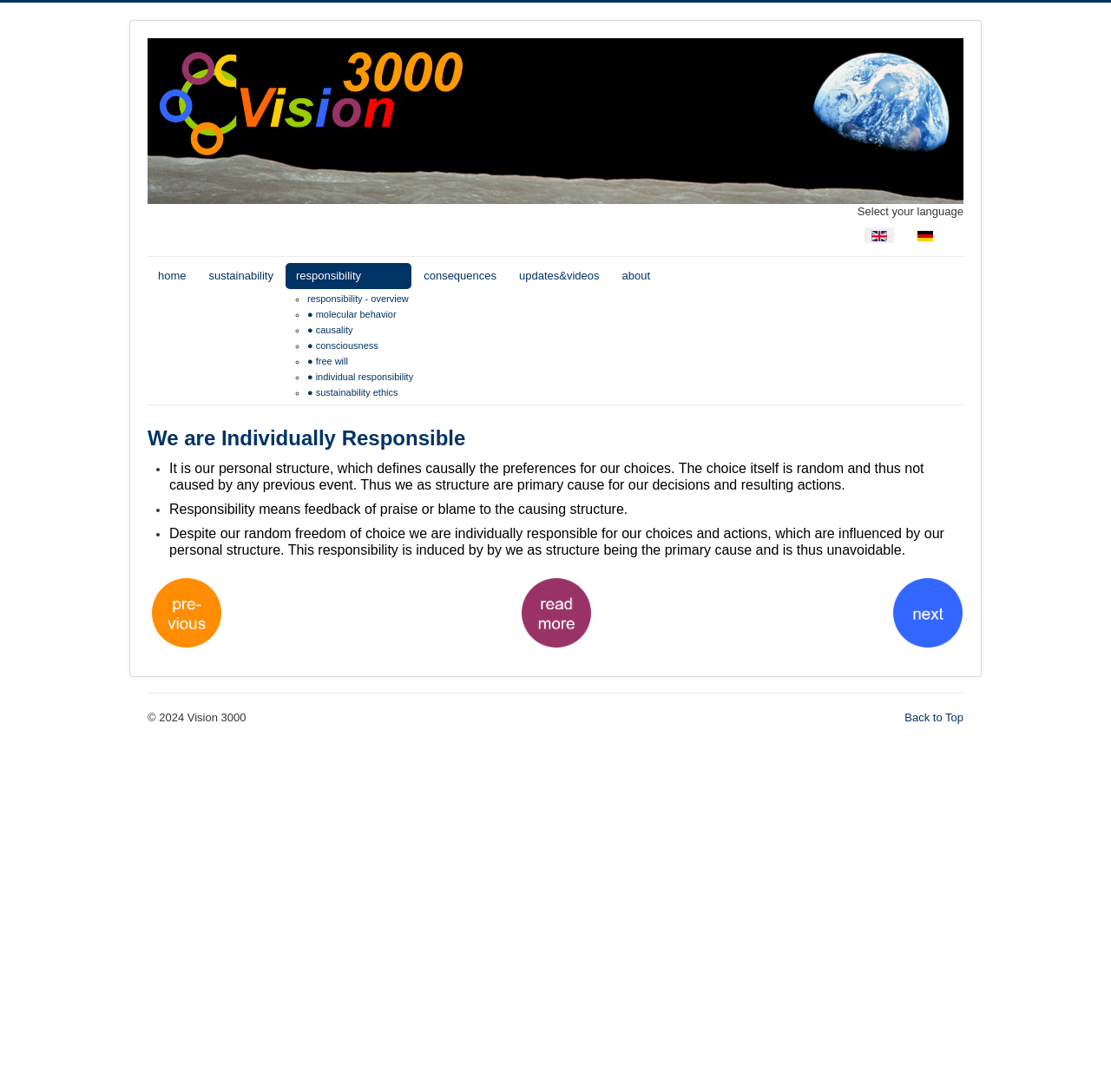Provide your answer in one word or a succinct phrase for the question: 
What is the title of the main section on the webpage?

We are Individually Responsible